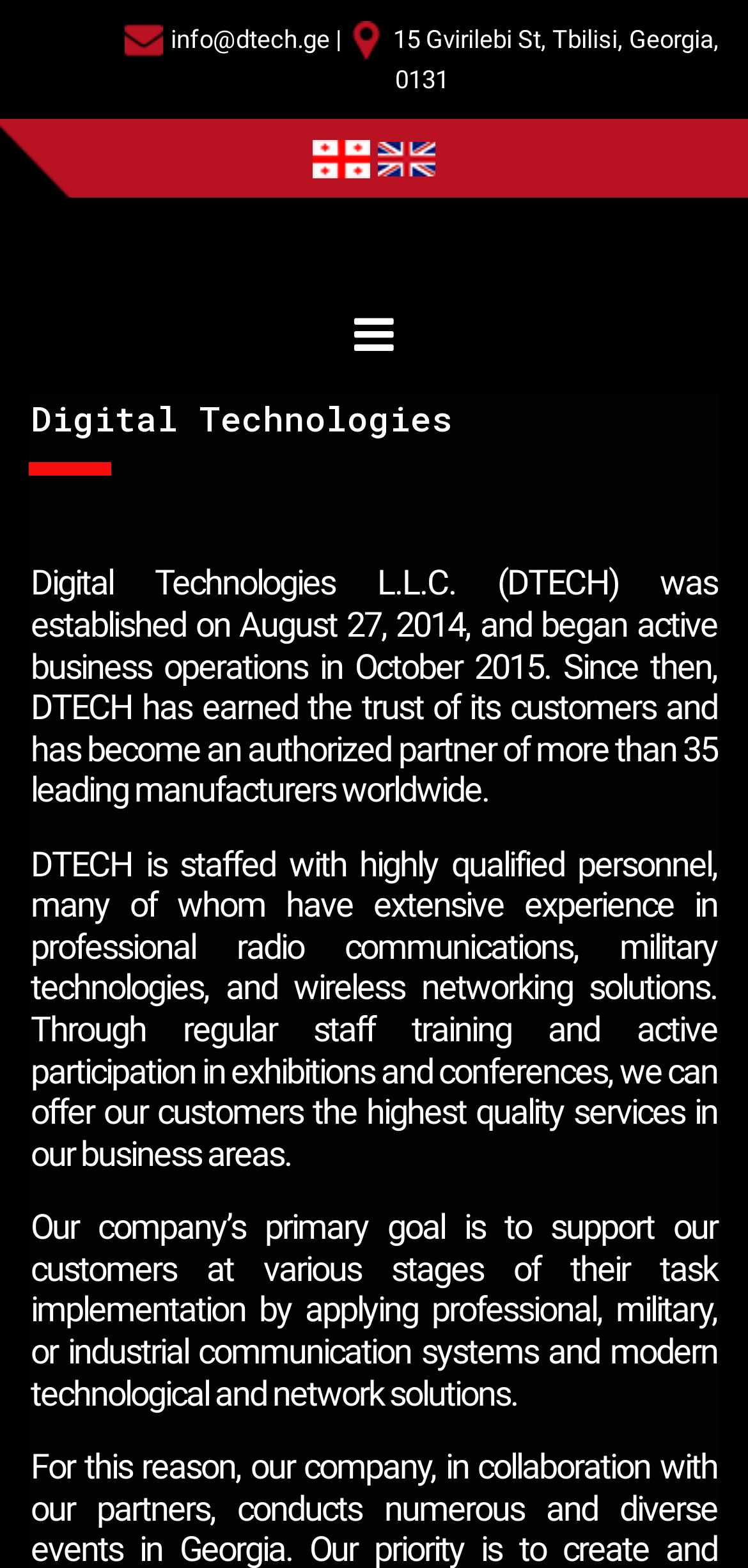What is the company's primary goal?
Using the image as a reference, give an elaborate response to the question.

The company's primary goal is to support its customers at various stages of their task implementation by applying professional, military, or industrial communication systems and modern technological and network solutions, as stated in the paragraph starting with 'Our company’s primary goal...'.